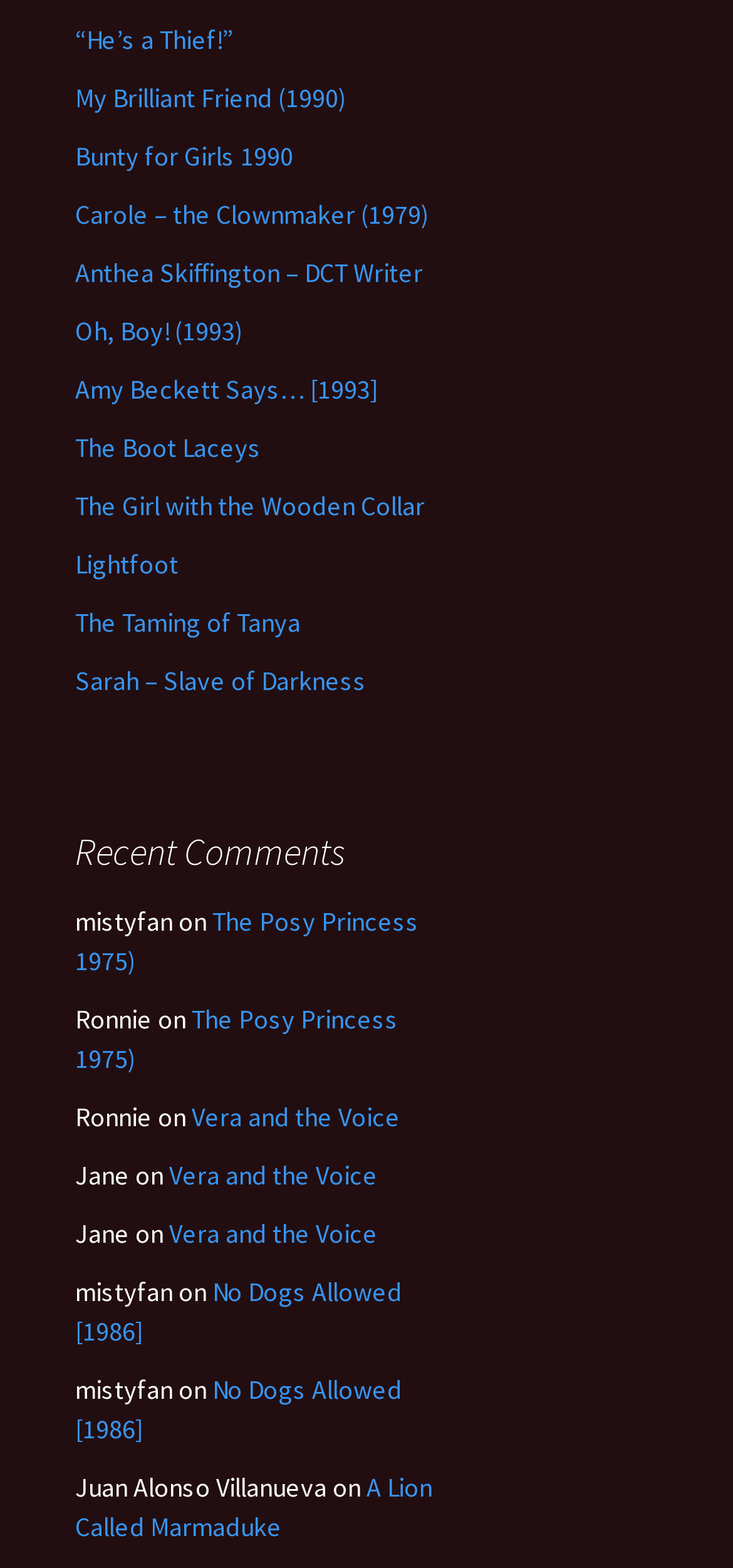Please determine the bounding box coordinates, formatted as (top-left x, top-left y, bottom-right x, bottom-right y), with all values as floating point numbers between 0 and 1. Identify the bounding box of the region described as: Lightfoot

[0.103, 0.349, 0.244, 0.371]